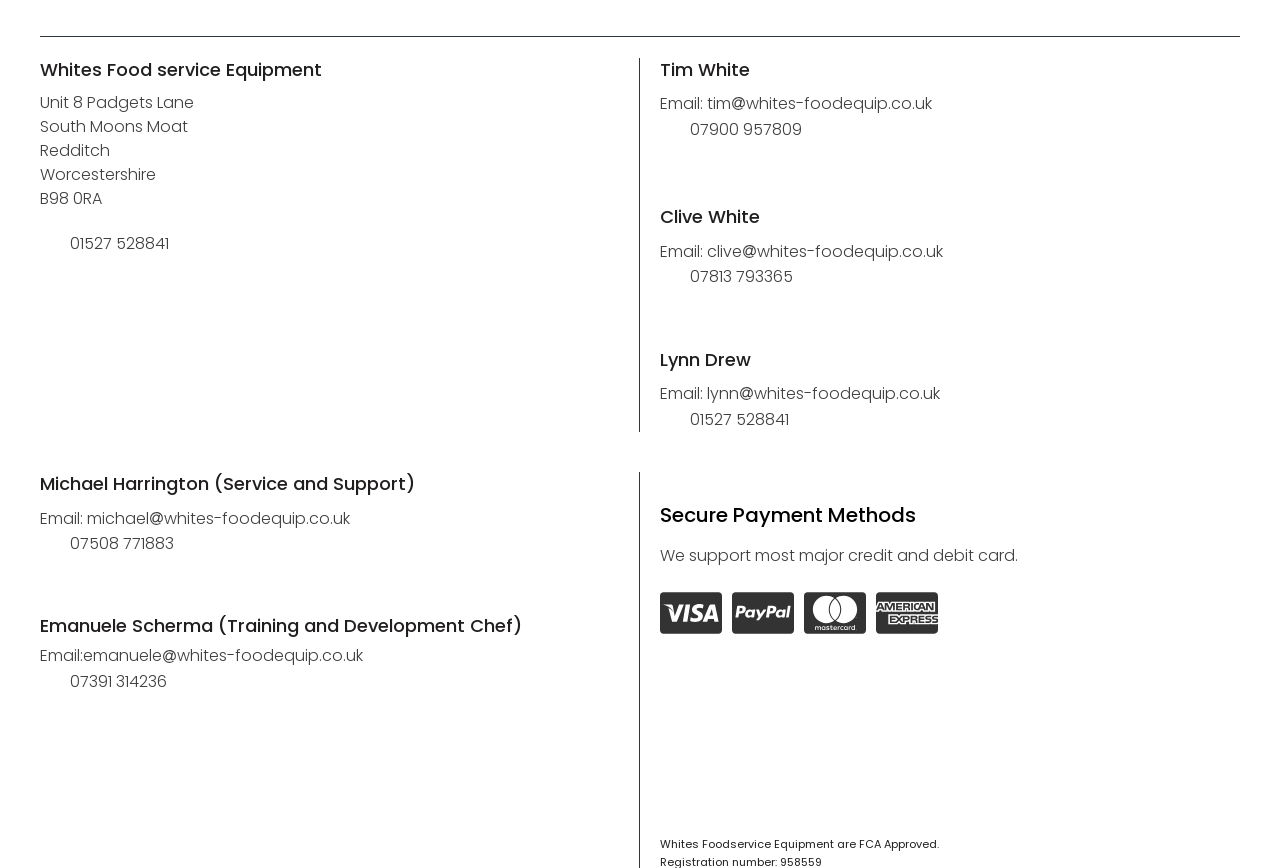Provide the bounding box coordinates of the area you need to click to execute the following instruction: "Email Tim White".

[0.549, 0.105, 0.737, 0.134]